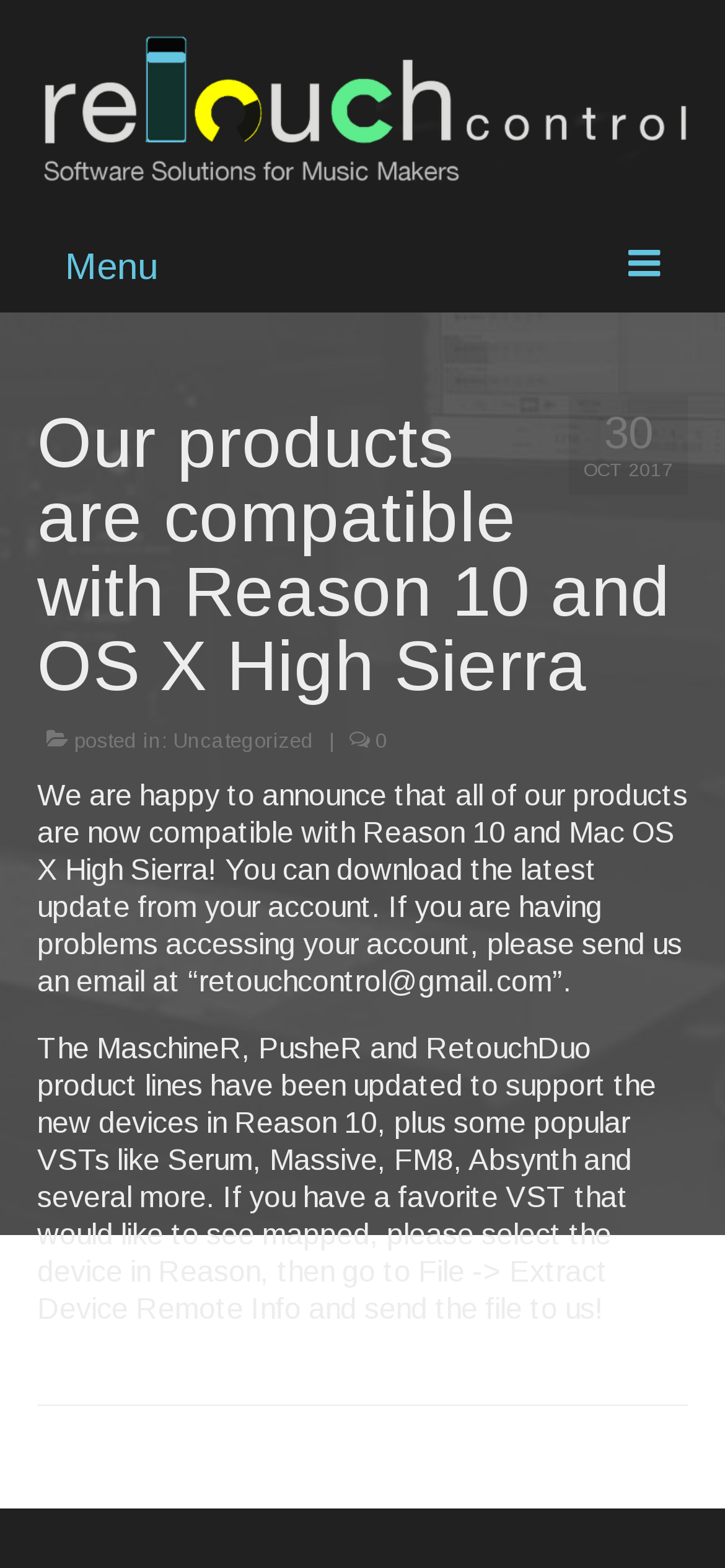How many products are mentioned by name?
Please answer the question as detailed as possible.

The products mentioned by name are MaschineR, PusheR, and RetouchDuo. These products are mentioned as having been updated to support new devices in Reason 10.